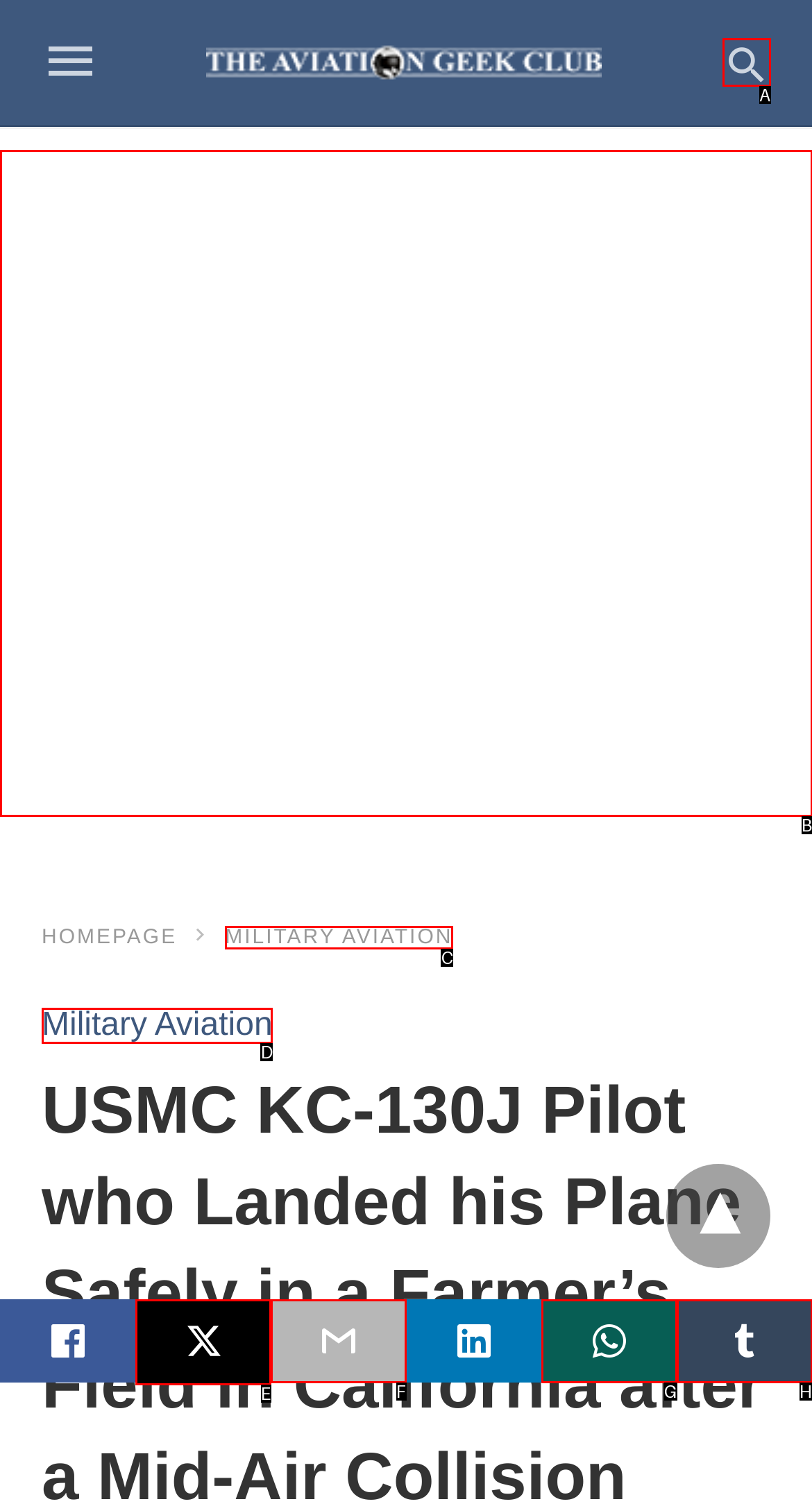Indicate which red-bounded element should be clicked to perform the task: visit military aviation page Answer with the letter of the correct option.

C